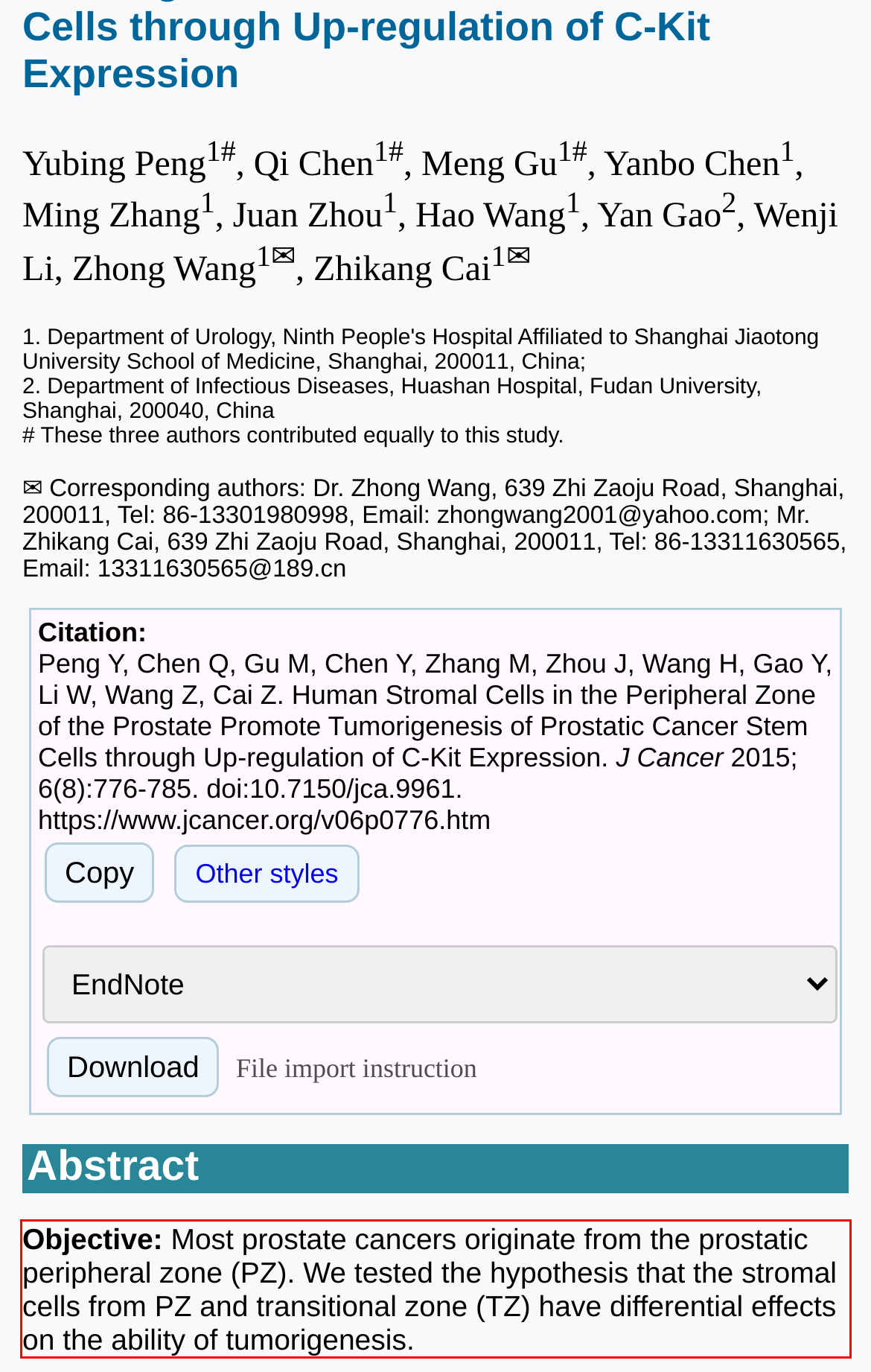Examine the webpage screenshot and use OCR to obtain the text inside the red bounding box.

Objective: Most prostate cancers originate from the prostatic peripheral zone (PZ). We tested the hypothesis that the stromal cells from PZ and transitional zone (TZ) have differential effects on the ability of tumorigenesis.